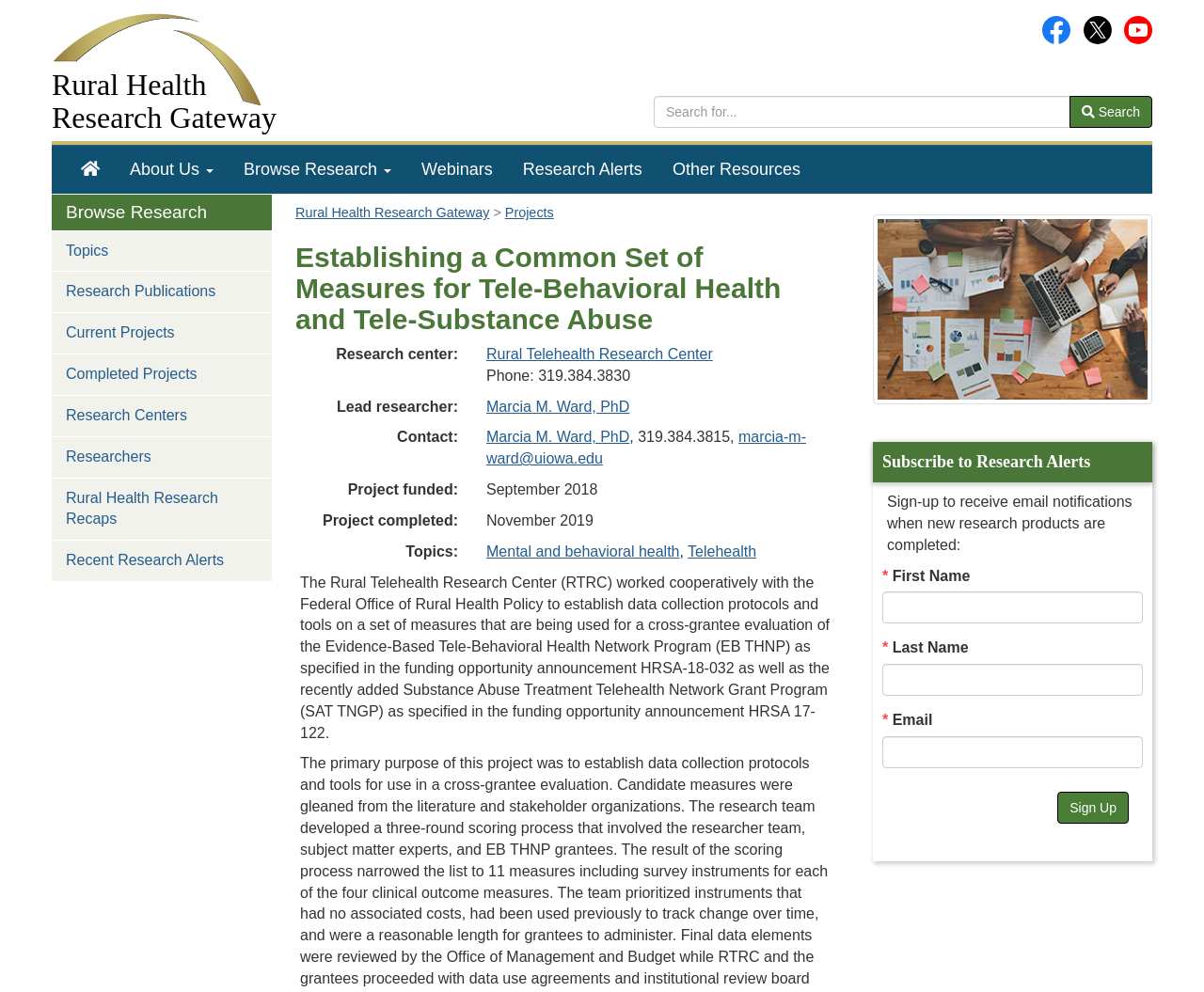What is the purpose of the 'Sign Up' button?
Answer the question with as much detail as possible.

I found the answer by looking at the context of the 'Sign Up' button, which is surrounded by text about receiving email notifications when new research products are completed.